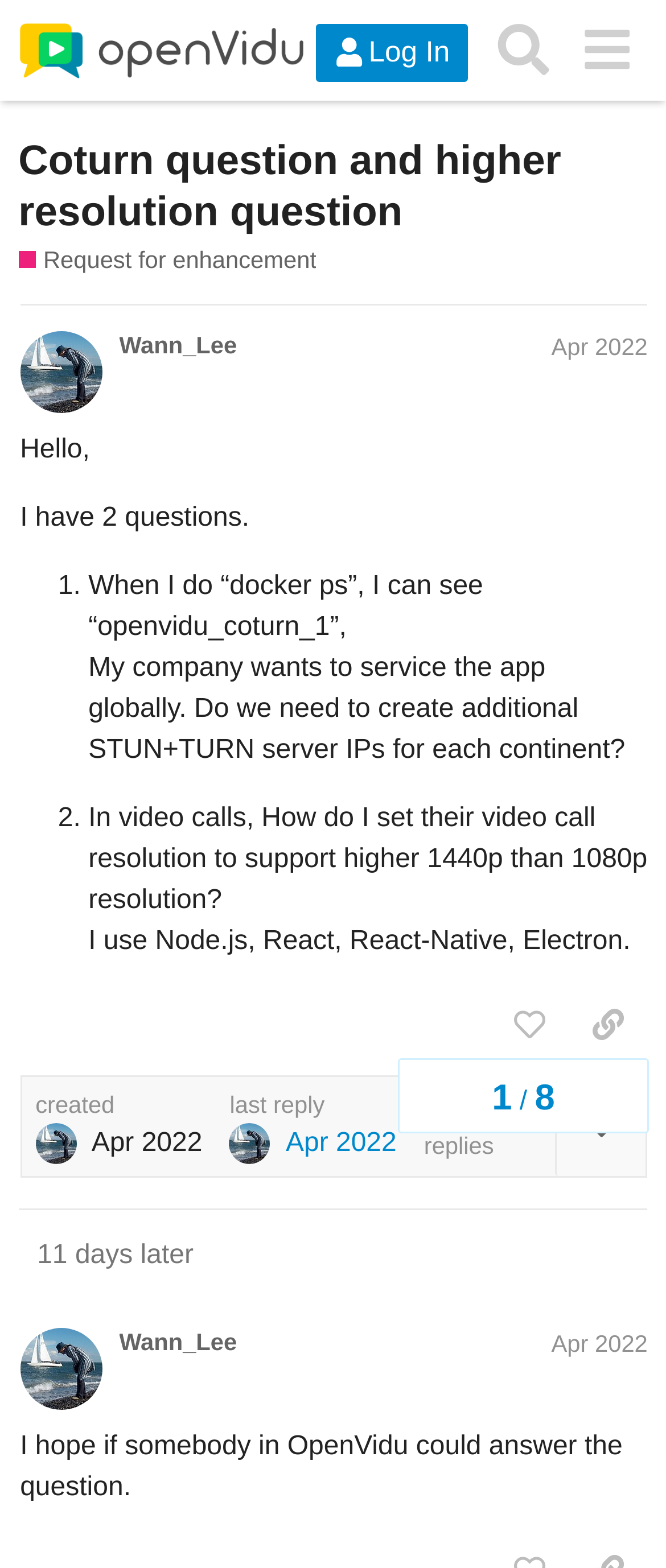Provide a short answer using a single word or phrase for the following question: 
What is the topic category of the post?

Request for enhancement